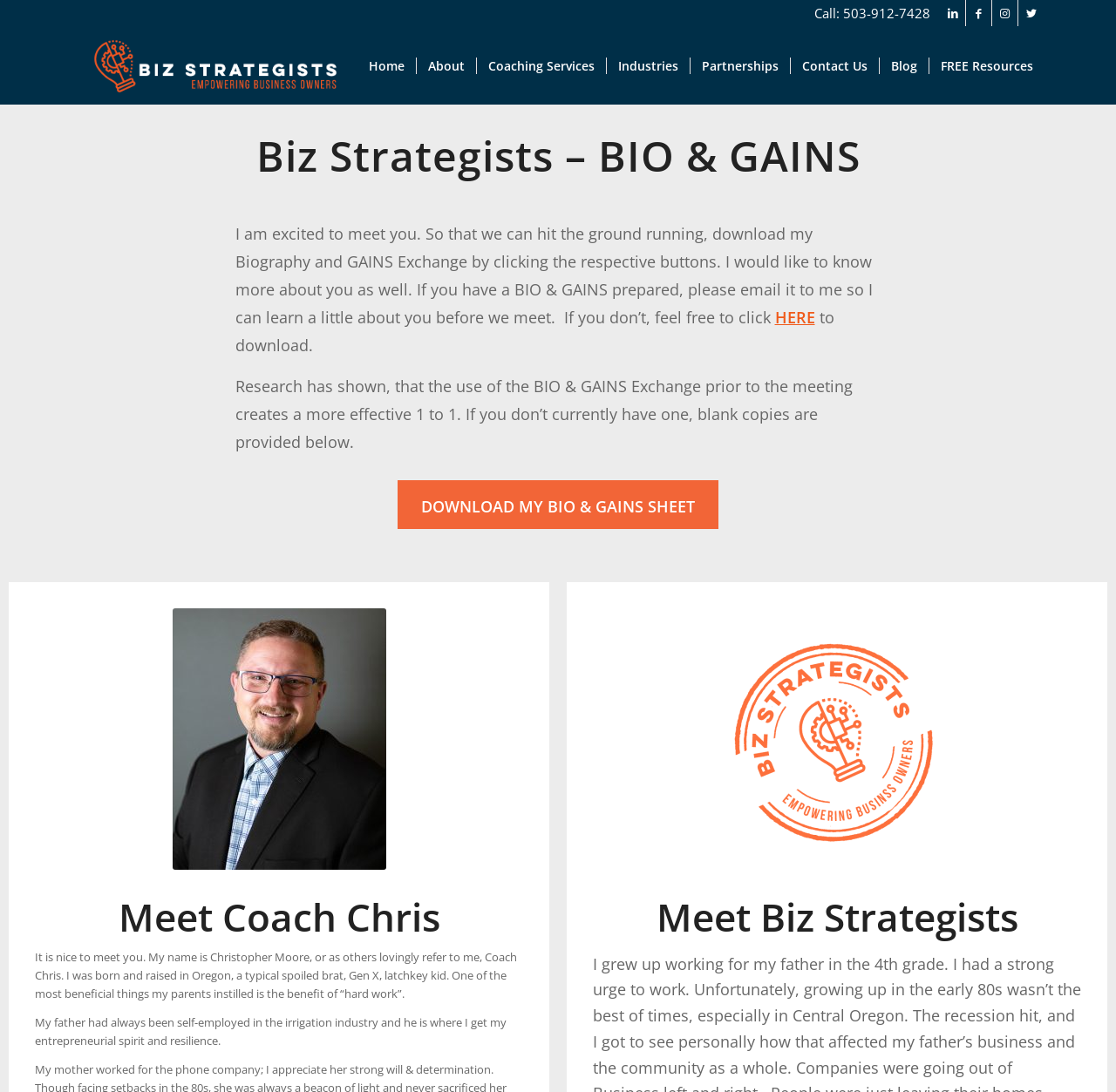Illustrate the webpage with a detailed description.

The webpage is about Coach Christopher Moore, a professional business coach, and his company Biz Strategists. At the top of the page, there are social media links to LinkedIn, Facebook, Instagram, and Twitter, as well as a call-to-action link to contact him. Below these links, there is a navigation menu with options for Home, About, Coaching Services, Industries, Partnerships, Contact Us, Blog, and FREE Resources.

The main content of the page is divided into two sections. On the left side, there is a heading "Biz Strategists – BIO & GAINS" followed by a paragraph of text that introduces Coach Chris and invites visitors to download his biography and GAINS Exchange. There are also links to download the files and a brief explanation of the benefits of using the BIO & GAINS Exchange prior to a meeting.

On the right side, there is a large image of Coach Chris, a smiling man in a sport coat, exuding confidence and approachability. Below the image, there is a heading "Meet Coach Chris" followed by a brief biography of Coach Chris, including his background, entrepreneurial spirit, and resilience.

Further down the page, there is a section dedicated to Biz Strategists, featuring a stylized logo of a skyscraper and compass, representing the company's commitment to strategic corporate growth. There is also a heading "Meet Biz Strategists" above the logo.

Throughout the page, there are several calls-to-action, including links to download files, contact Coach Chris, and explore his coaching services and company. The overall design is clean and easy to navigate, with clear headings and concise text.